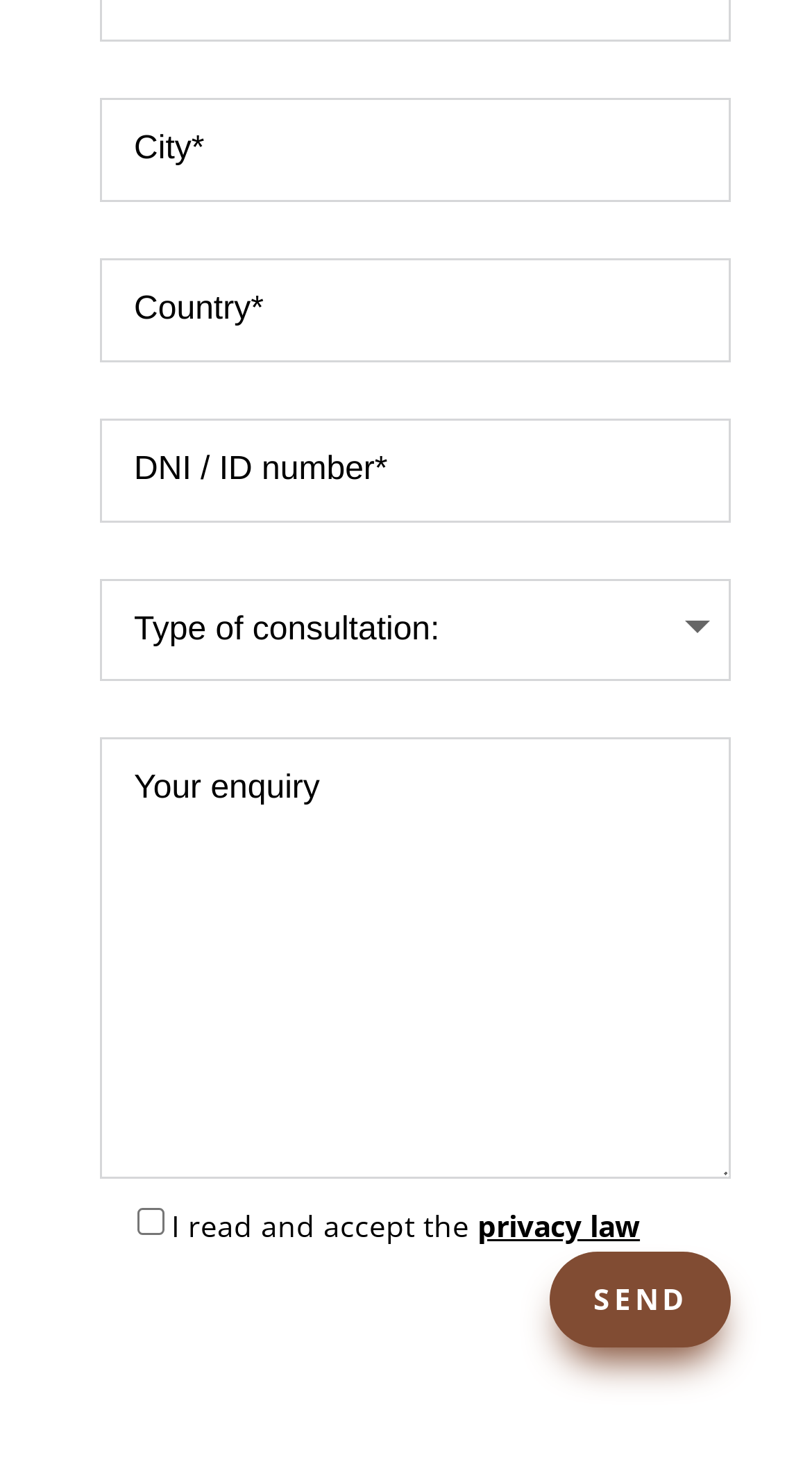Respond with a single word or phrase for the following question: 
What is the text on the button at the bottom of the form?

SEND